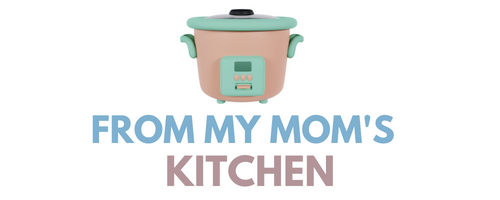What is the dominant color of the slow cooker's body?
Give a thorough and detailed response to the question.

The caption describes the slow cooker as having a 'soft pink body', indicating that pink is the primary color of the slow cooker's body.